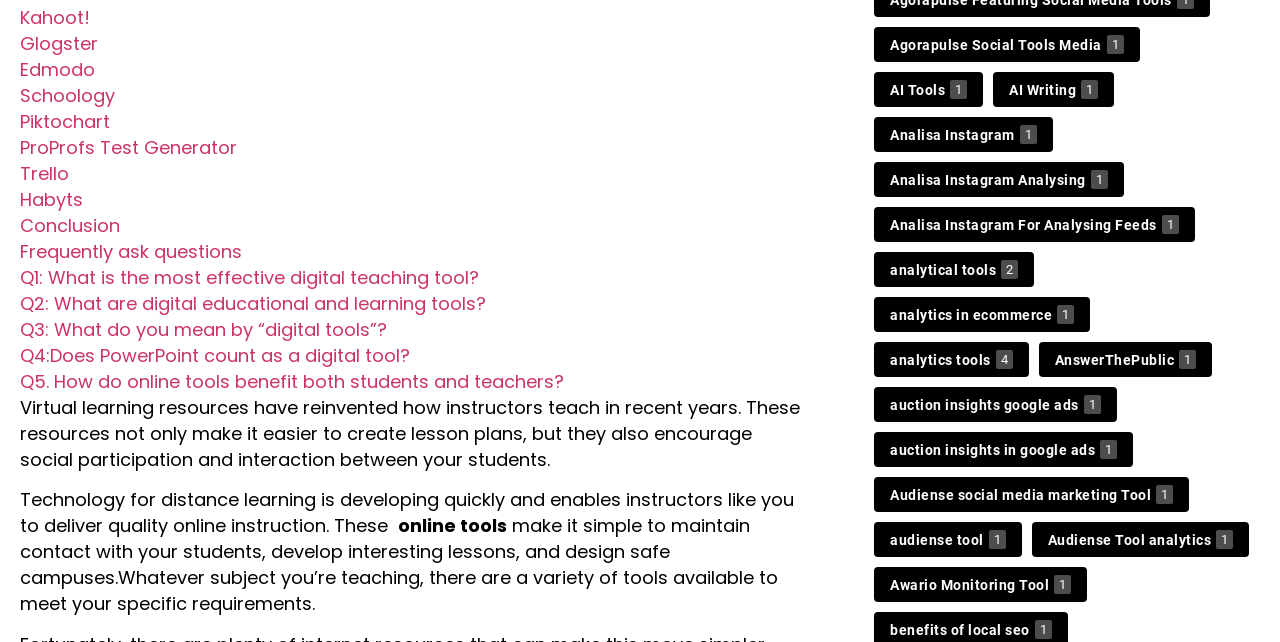Use the details in the image to answer the question thoroughly: 
What is the name of the first digital tool listed?

The first link on the webpage is labeled 'Kahoot!', which suggests that it is a digital tool for teaching and learning.